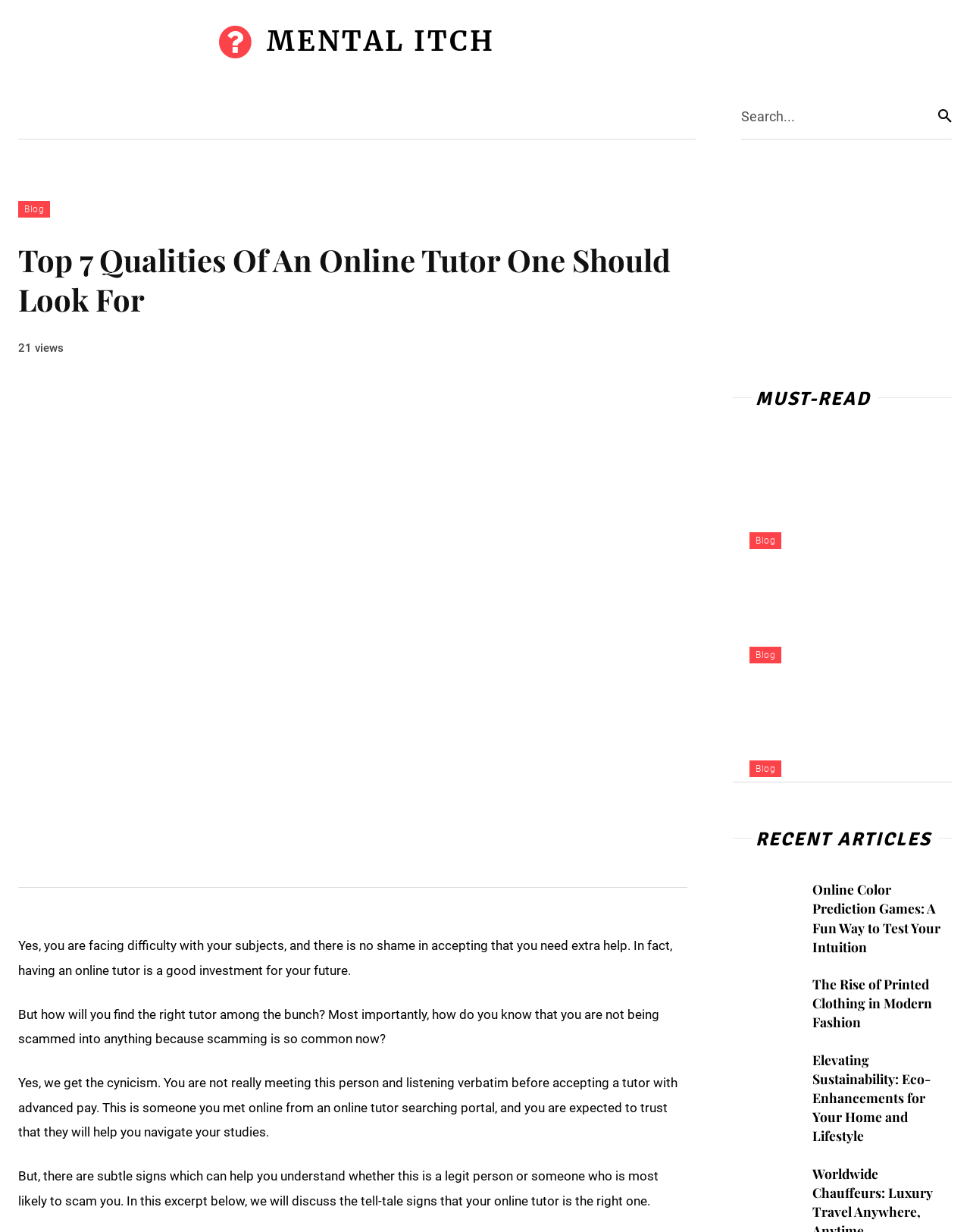Please determine the bounding box coordinates of the element's region to click for the following instruction: "Subscribe to the newsletter".

None